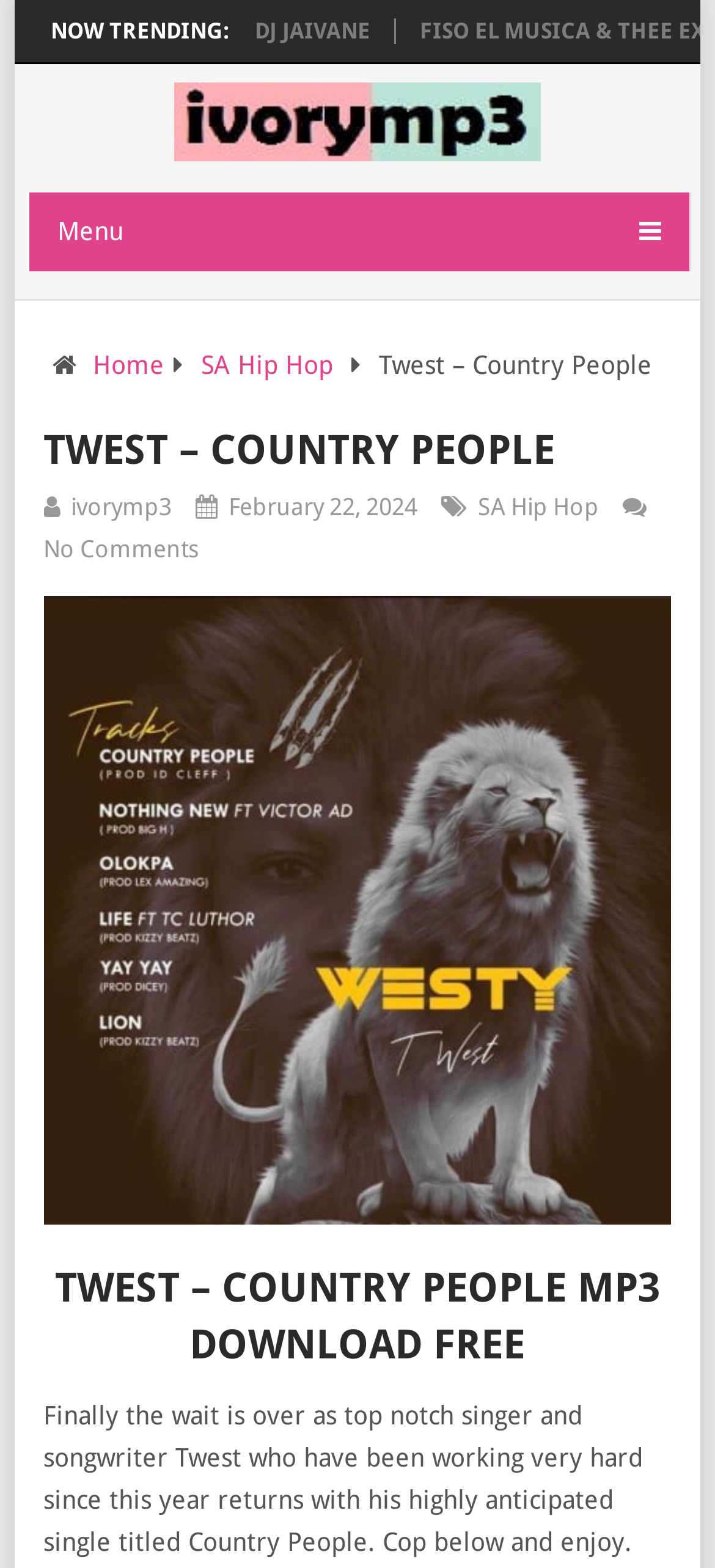Indicate the bounding box coordinates of the clickable region to achieve the following instruction: "Download Twest – Country People mp3."

[0.06, 0.38, 0.94, 0.781]